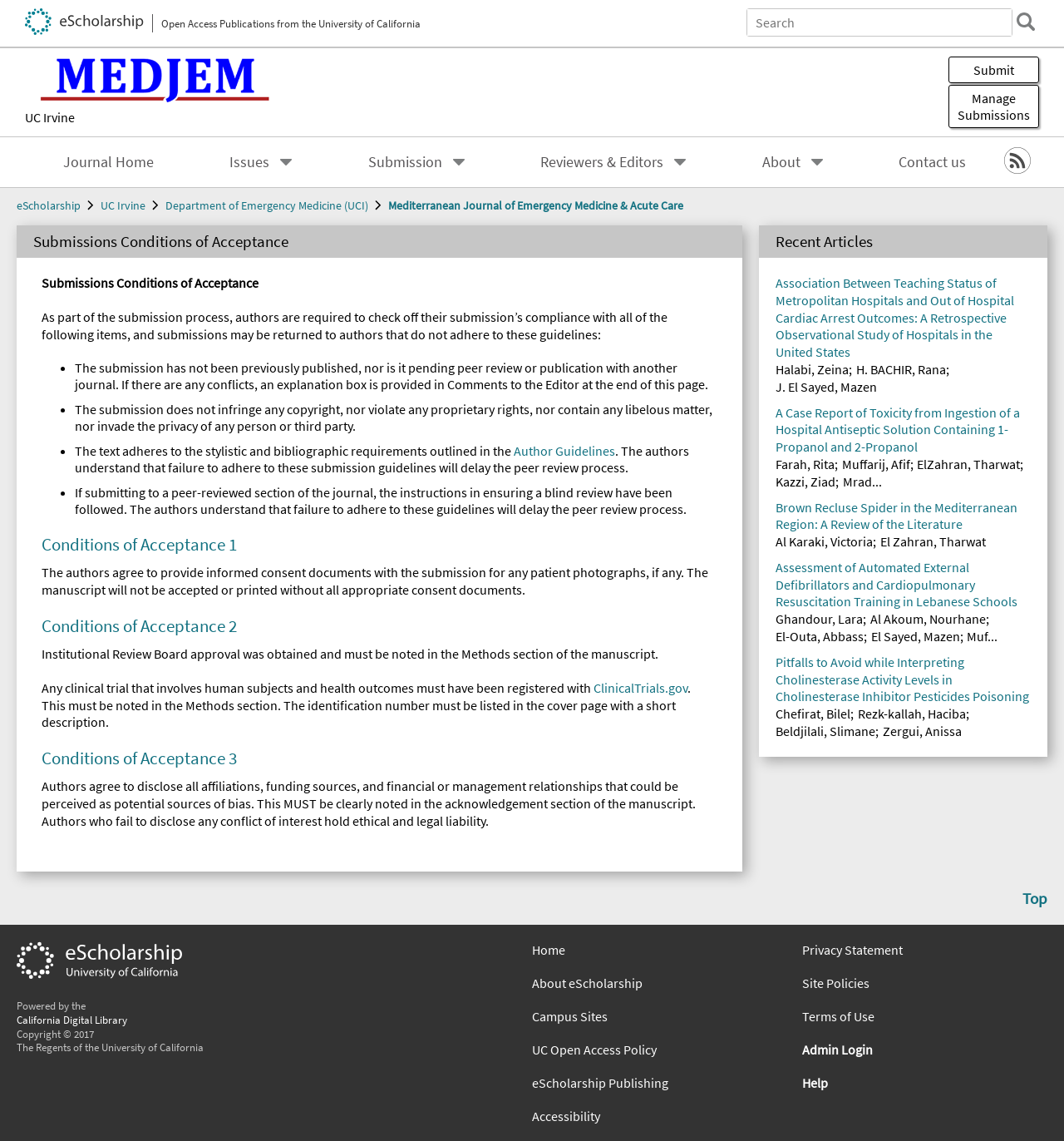Provide an in-depth caption for the contents of the webpage.

The webpage is titled "Submissions Conditions of Acceptance" and appears to be a journal submission guidelines page. At the top, there is a banner with the journal's name, "Mediterranean Journal of Emergency Medicine & Acute Care", accompanied by an image. Below the banner, there is a search box and a button to submit a search query.

On the left side of the page, there are several links, including "Journal Home", "Contact us", and "RSS", as well as a button to submit a manuscript. There are also several disclosure triangles that can be expanded to reveal more information about the journal.

The main content of the page is divided into sections, each with a heading. The first section explains the submission guidelines, including the requirement to check off compliance with certain items and the consequences of not adhering to these guidelines. The section is followed by a list of conditions of acceptance, including the requirement to provide informed consent documents, obtain institutional review board approval, and disclose conflicts of interest.

Below the conditions of acceptance, there are three sections with headings "Conditions of Acceptance 1", "Conditions of Acceptance 2", and "Conditions of Acceptance 3", each detailing specific requirements for manuscript submission.

On the right side of the page, there is a section titled "Recent Articles", which lists several article titles, each with a link to the full article and the authors' names. The articles are listed in a vertical column, with the most recent article at the top.

Overall, the webpage appears to be a comprehensive guide for authors submitting manuscripts to the Mediterranean Journal of Emergency Medicine & Acute Care, providing detailed information on the submission process and requirements.